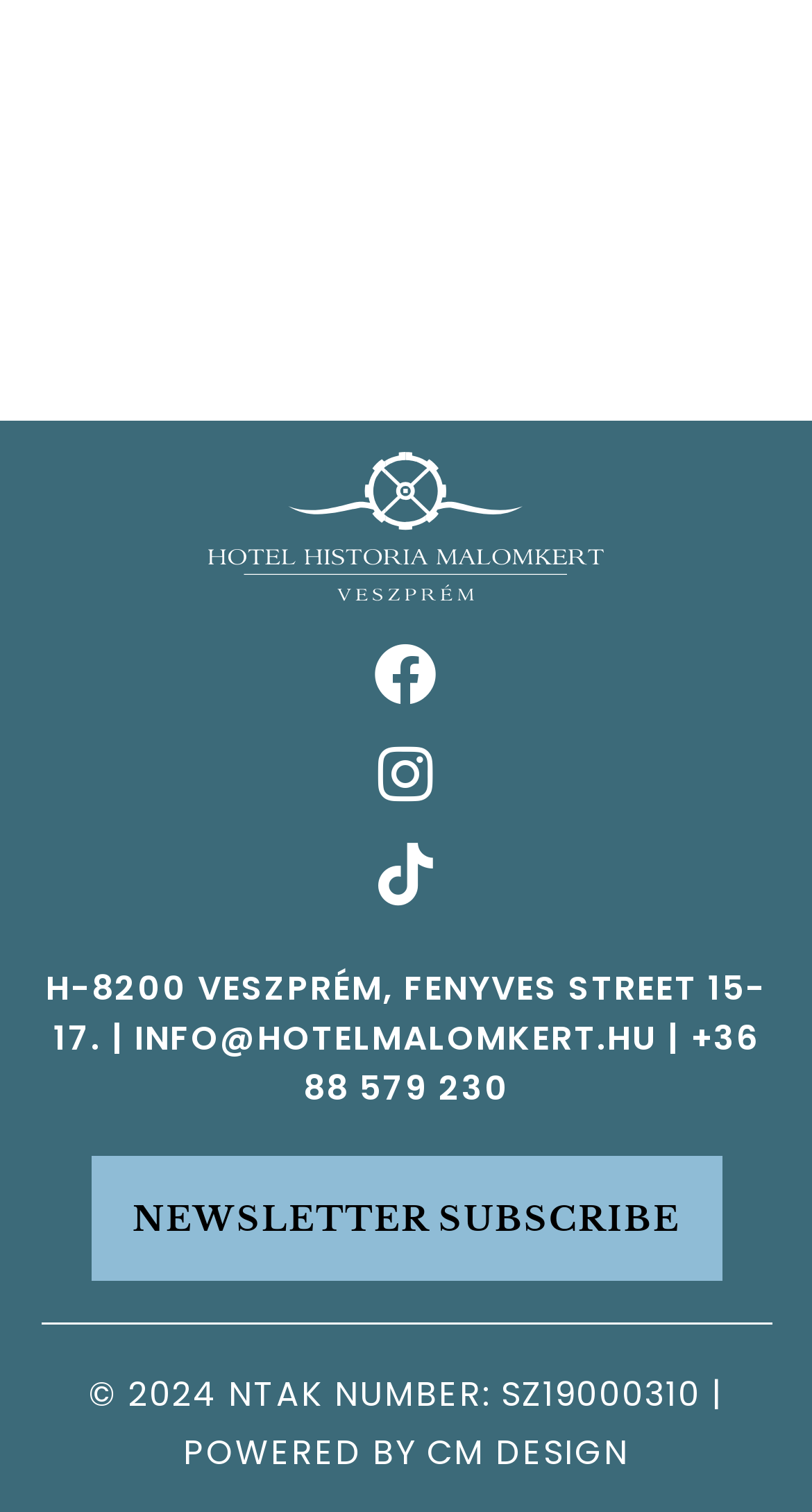What is the hotel's phone number?
Using the information from the image, give a concise answer in one word or a short phrase.

+36 88 579 230